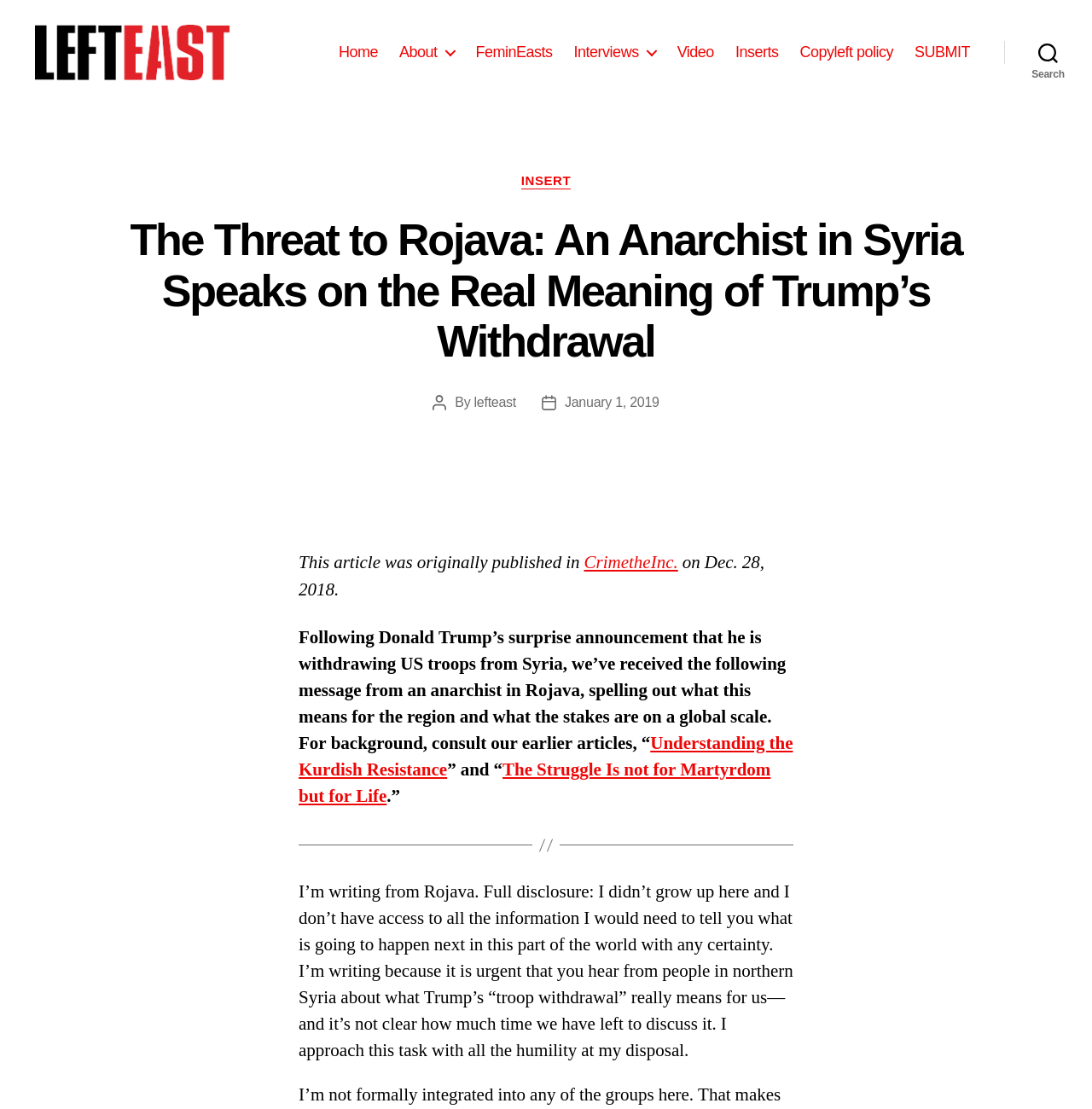Identify the bounding box coordinates necessary to click and complete the given instruction: "Submit something".

[0.837, 0.04, 0.888, 0.056]